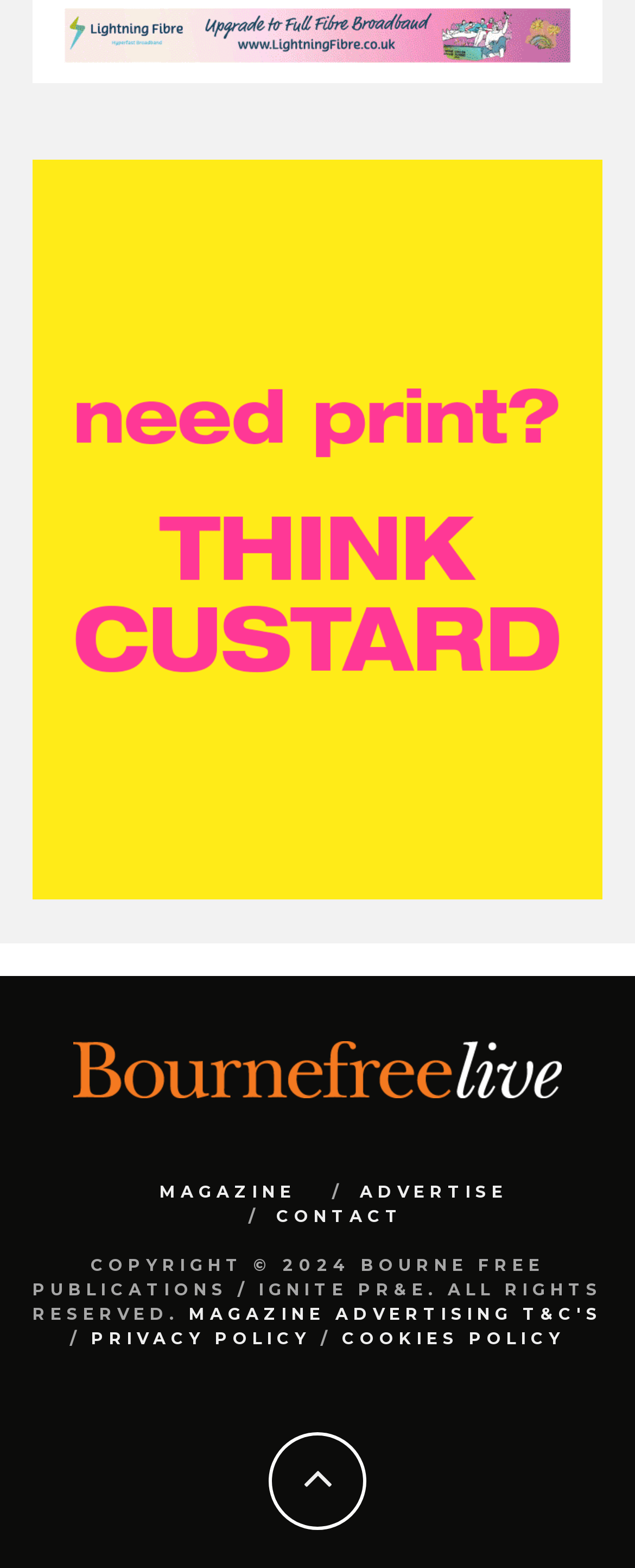Please find the bounding box for the UI component described as follows: "Contact".

[0.435, 0.769, 0.635, 0.782]